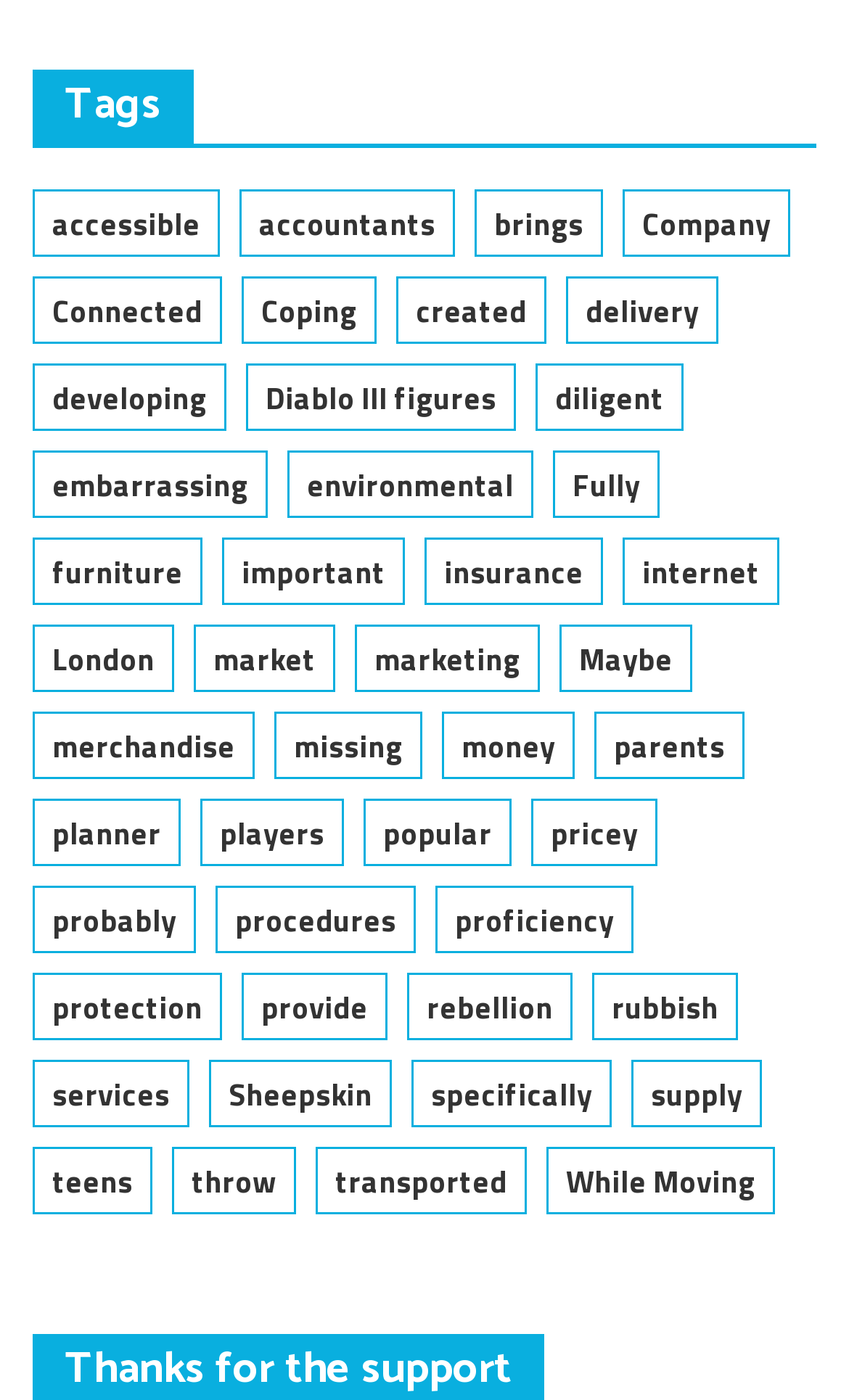What is the vertical position of the 'environmental' link?
Please provide a detailed and comprehensive answer to the question.

The 'environmental' link has a y1 coordinate of 0.322, which is smaller than the y1 coordinate of the 'Fully' link (0.322), indicating that 'environmental' is above 'Fully' vertically.